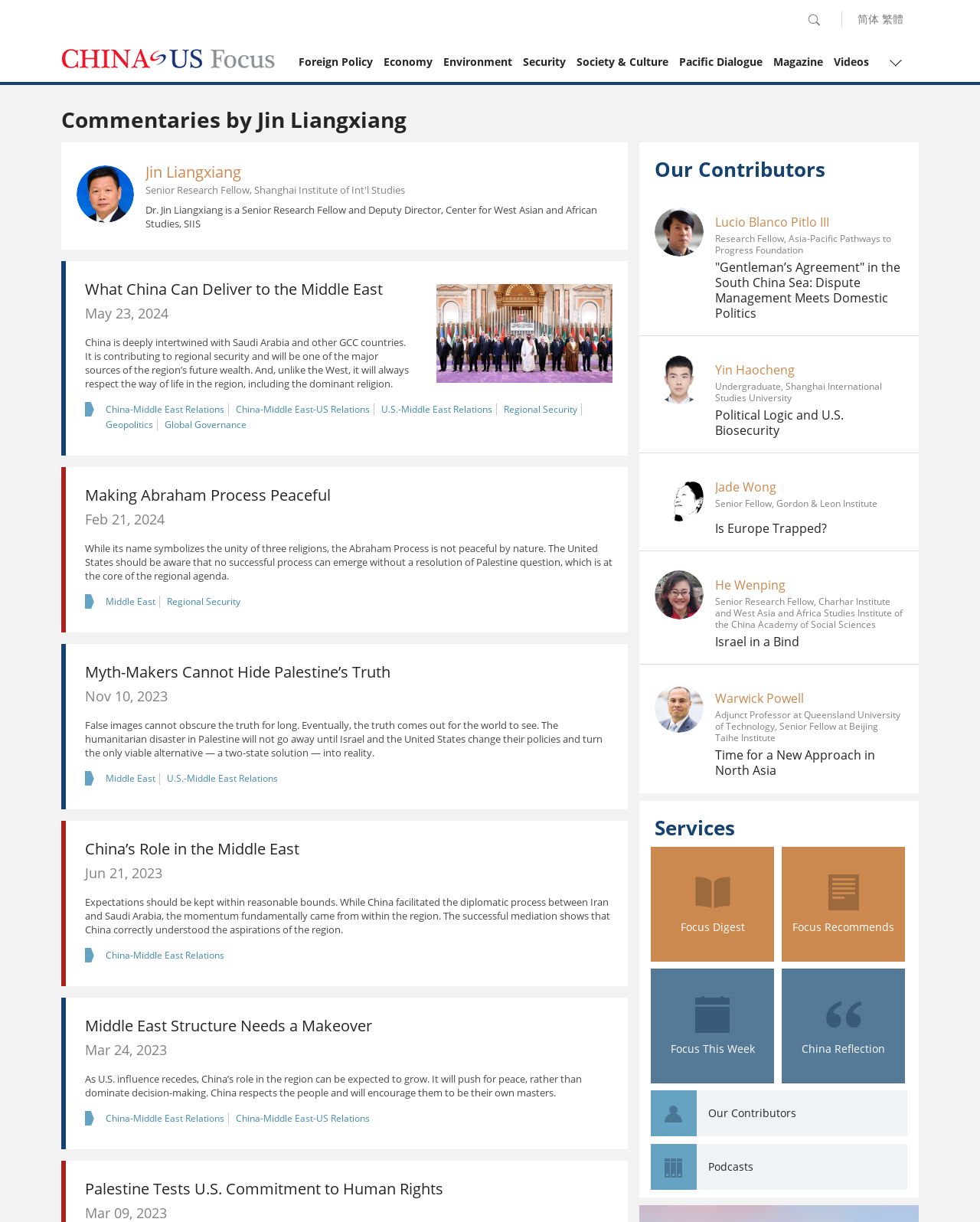Can you look at the image and give a comprehensive answer to the question:
What are the categories of articles on the webpage?

The categories of articles can be found in the links 'Foreign Policy', 'Economy', 'Environment', 'Security', 'Society & Culture', 'Pacific Dialogue', 'Magazine', and 'Videos'.